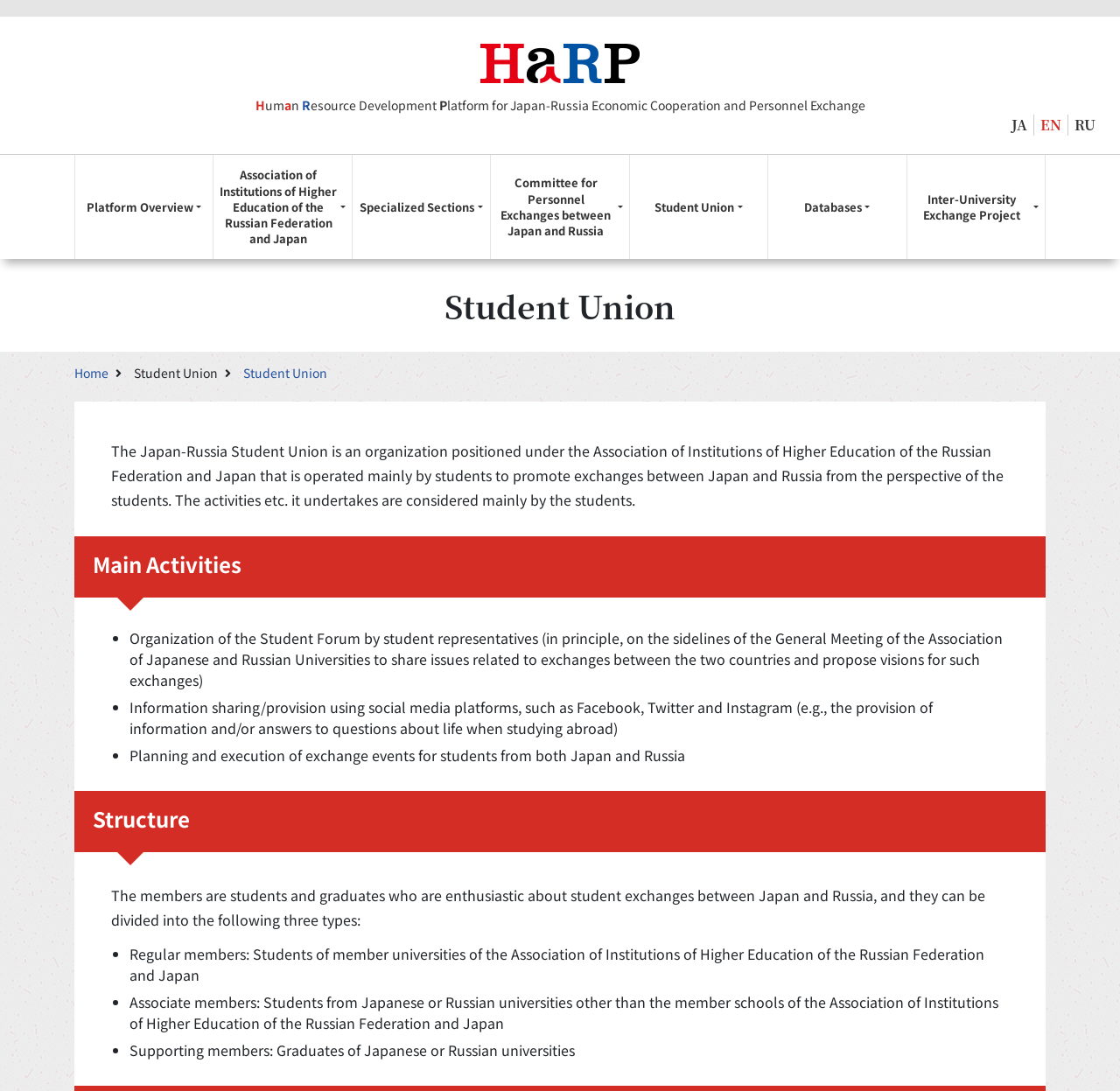Show me the bounding box coordinates of the clickable region to achieve the task as per the instruction: "Click the HaRP logo mark".

[0.066, 0.04, 0.934, 0.105]